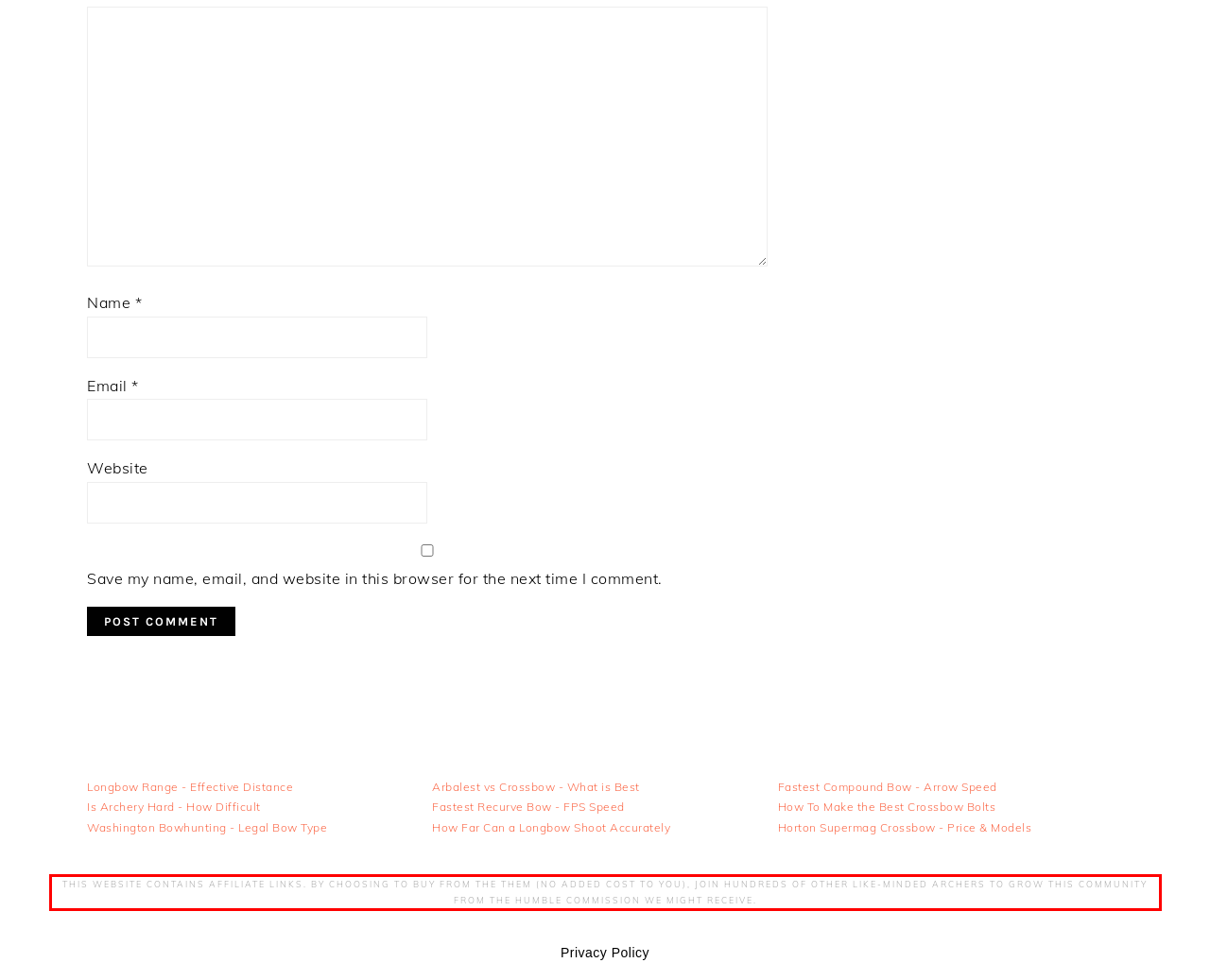The screenshot you have been given contains a UI element surrounded by a red rectangle. Use OCR to read and extract the text inside this red rectangle.

THIS WEBSITE CONTAINS AFFILIATE LINKS. BY CHOOSING TO BUY FROM THE THEM (NO ADDED COST TO YOU), JOIN HUNDREDS OF OTHER LIKE-MINDED ARCHERS TO GROW THIS COMMUNITY FROM THE HUMBLE COMMISSION WE MIGHT RECEIVE.